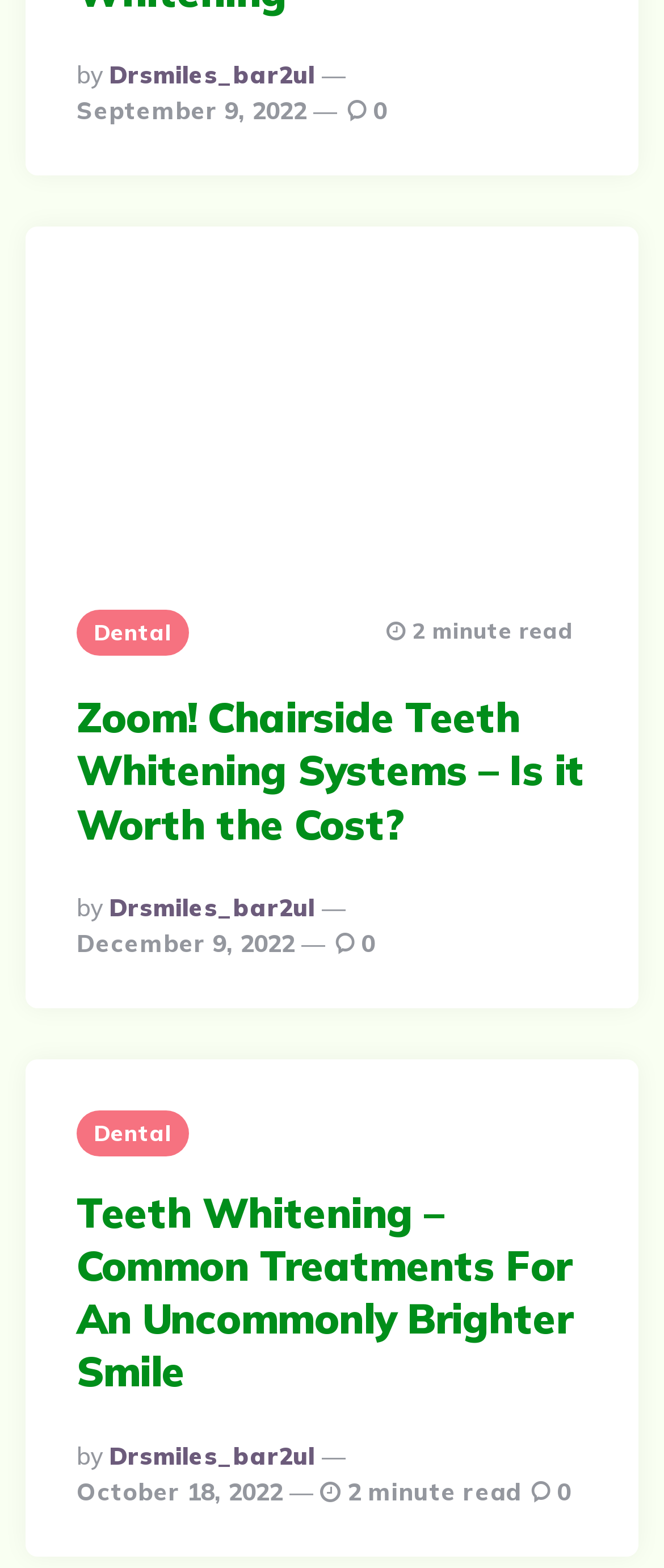What is the category of the first article?
Please look at the screenshot and answer in one word or a short phrase.

Dental